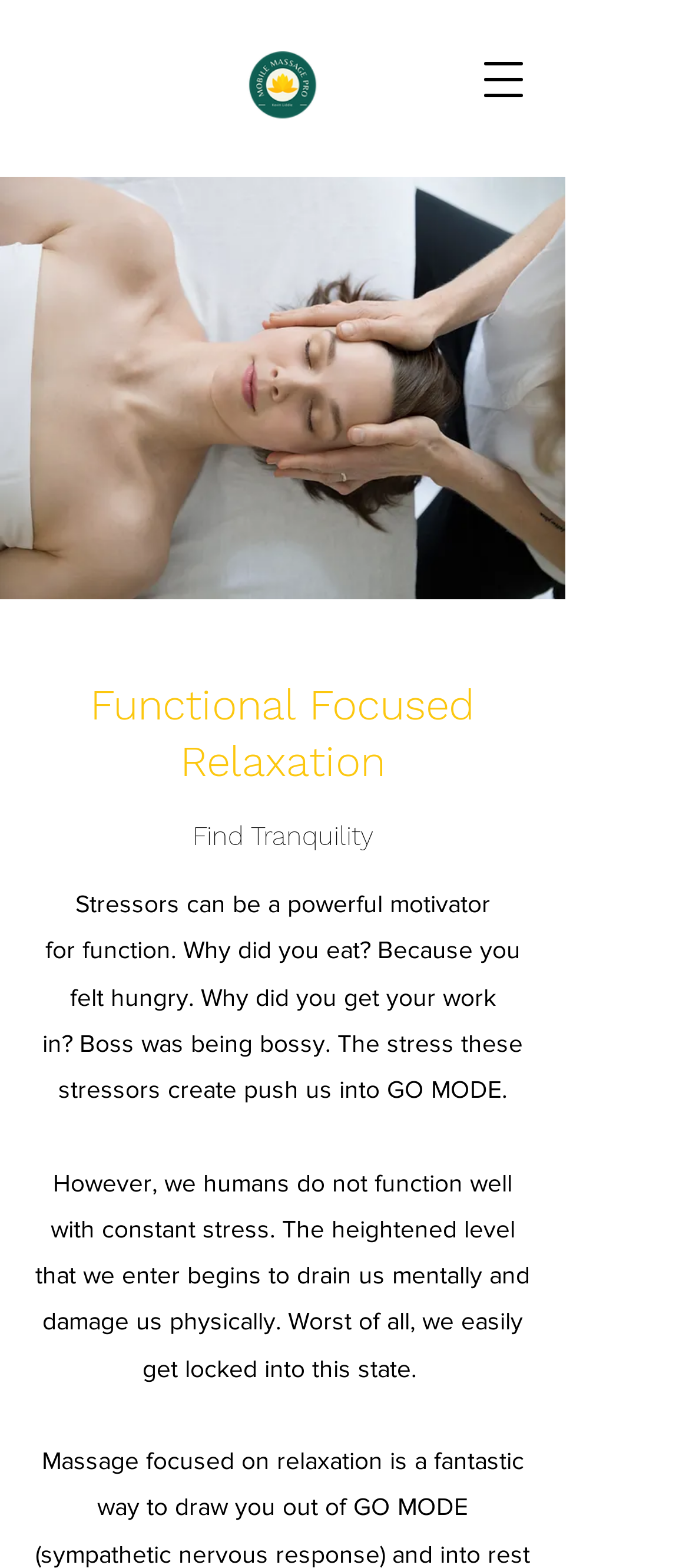Find the bounding box coordinates for the HTML element described in this sentence: "aria-label="Open navigation menu"". Provide the coordinates as four float numbers between 0 and 1, in the format [left, top, right, bottom].

[0.679, 0.028, 0.782, 0.073]